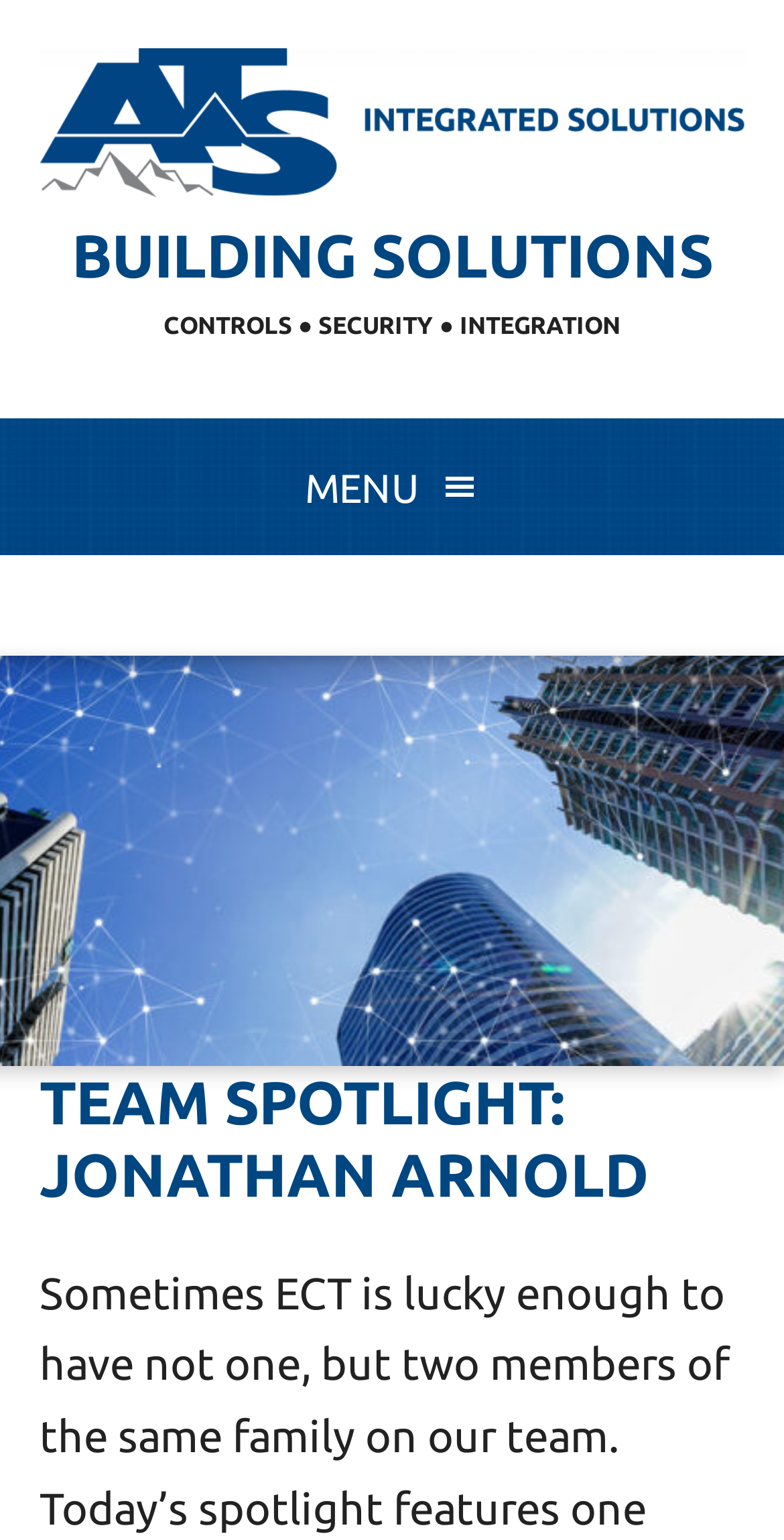Please extract the title of the webpage.

TEAM SPOTLIGHT: JONATHAN ARNOLD